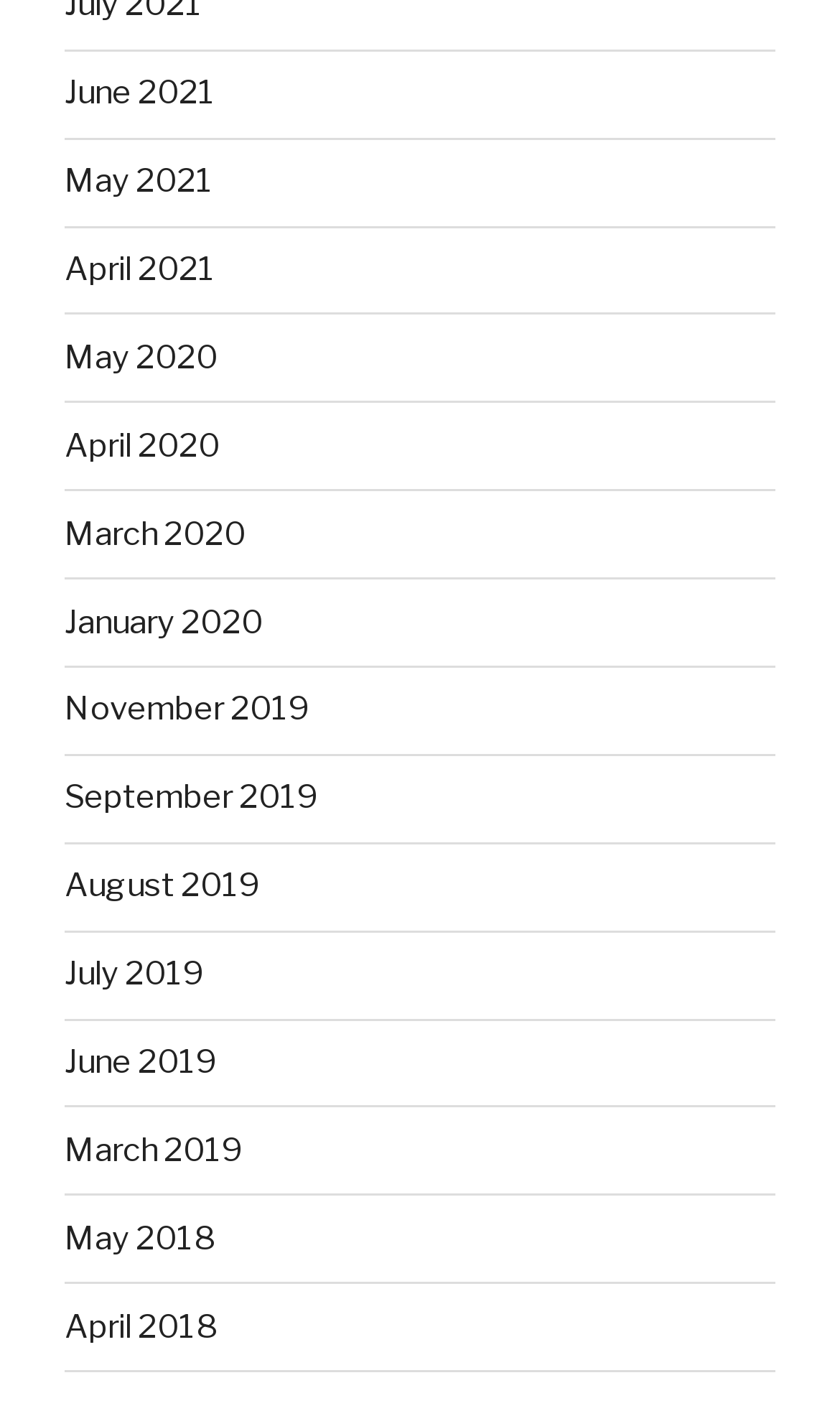What is the earliest month listed?
Please provide a full and detailed response to the question.

By examining the list of links, I found that the earliest month listed is May 2018, which is located at the bottom of the list.